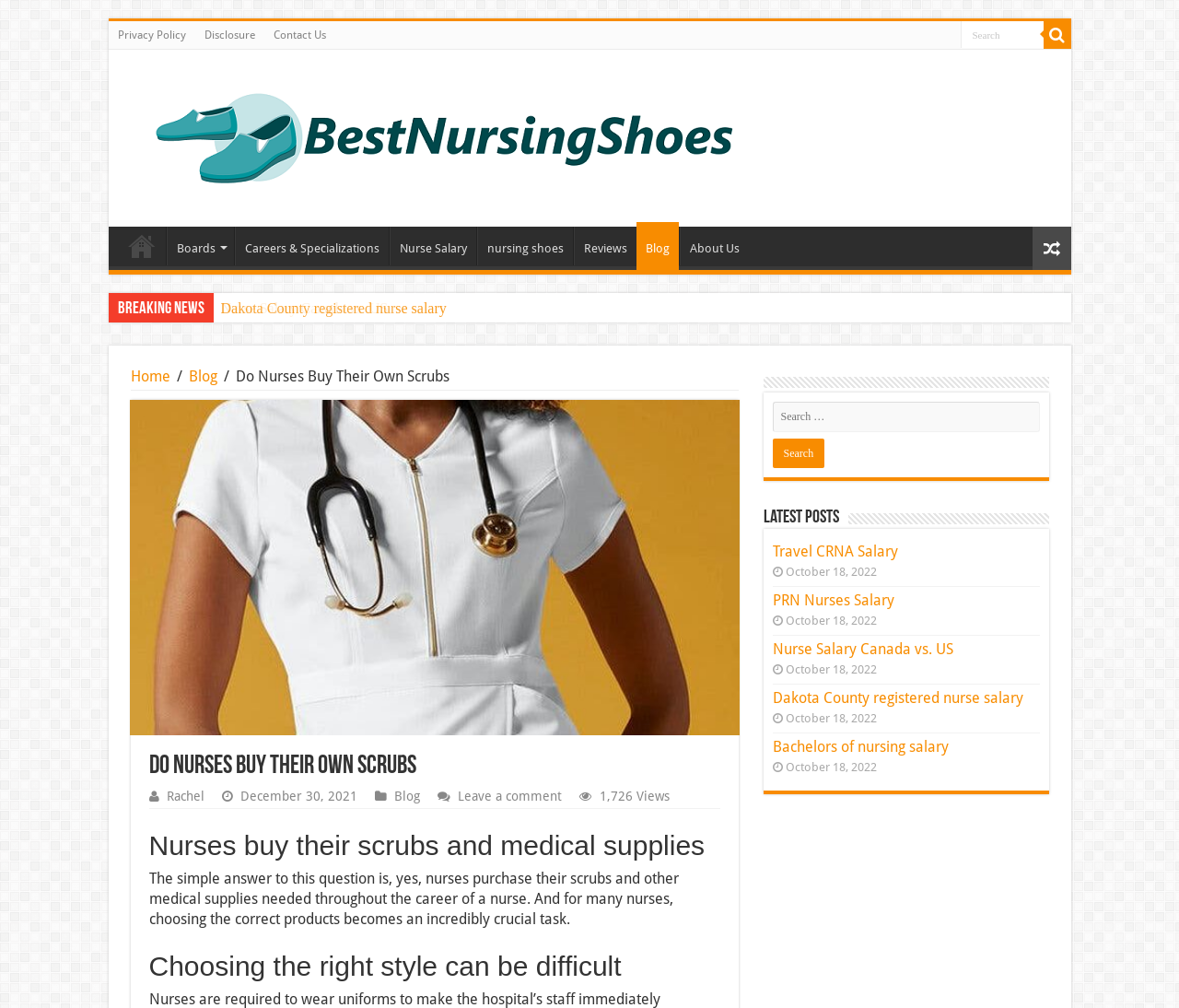Using the provided description: "Travel CRNA Salary", find the bounding box coordinates of the corresponding UI element. The output should be four float numbers between 0 and 1, in the format [left, top, right, bottom].

[0.655, 0.538, 0.761, 0.556]